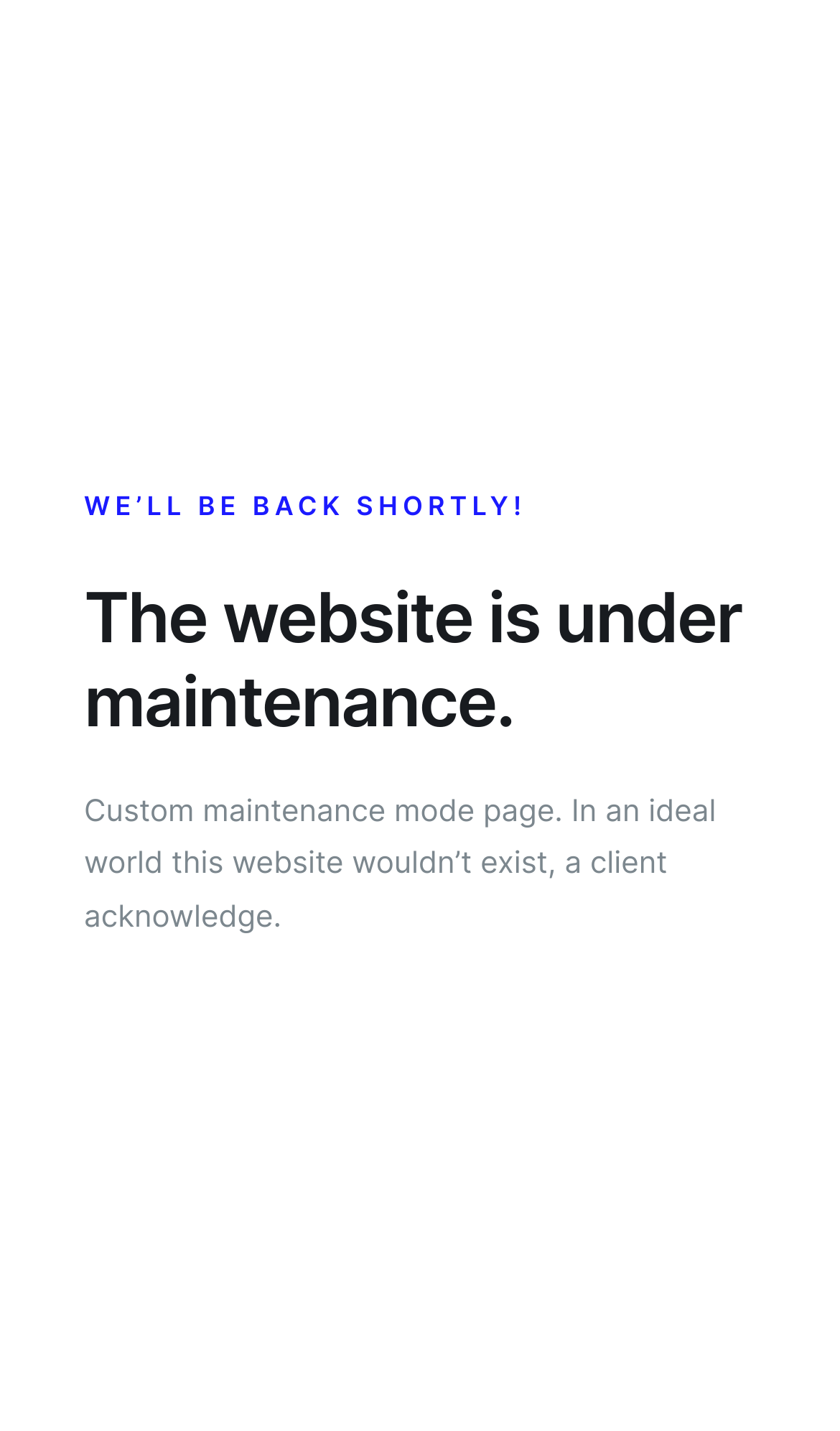Identify and provide the text content of the webpage's primary headline.

The website is under maintenance.